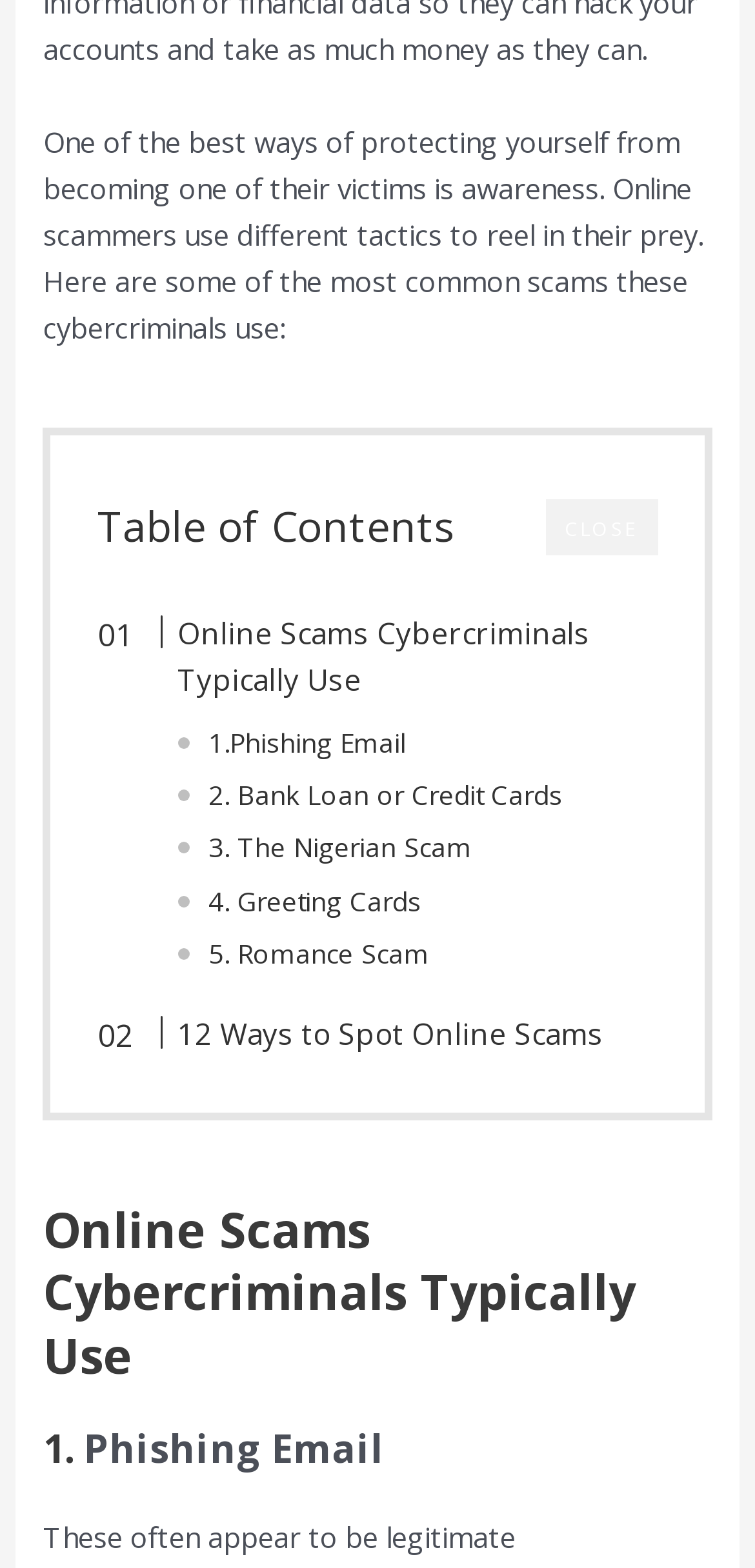What is the title of the first section?
Please respond to the question thoroughly and include all relevant details.

The title of the first section is 'Online Scams Cybercriminals Typically Use', which is indicated by the heading element with the same text.